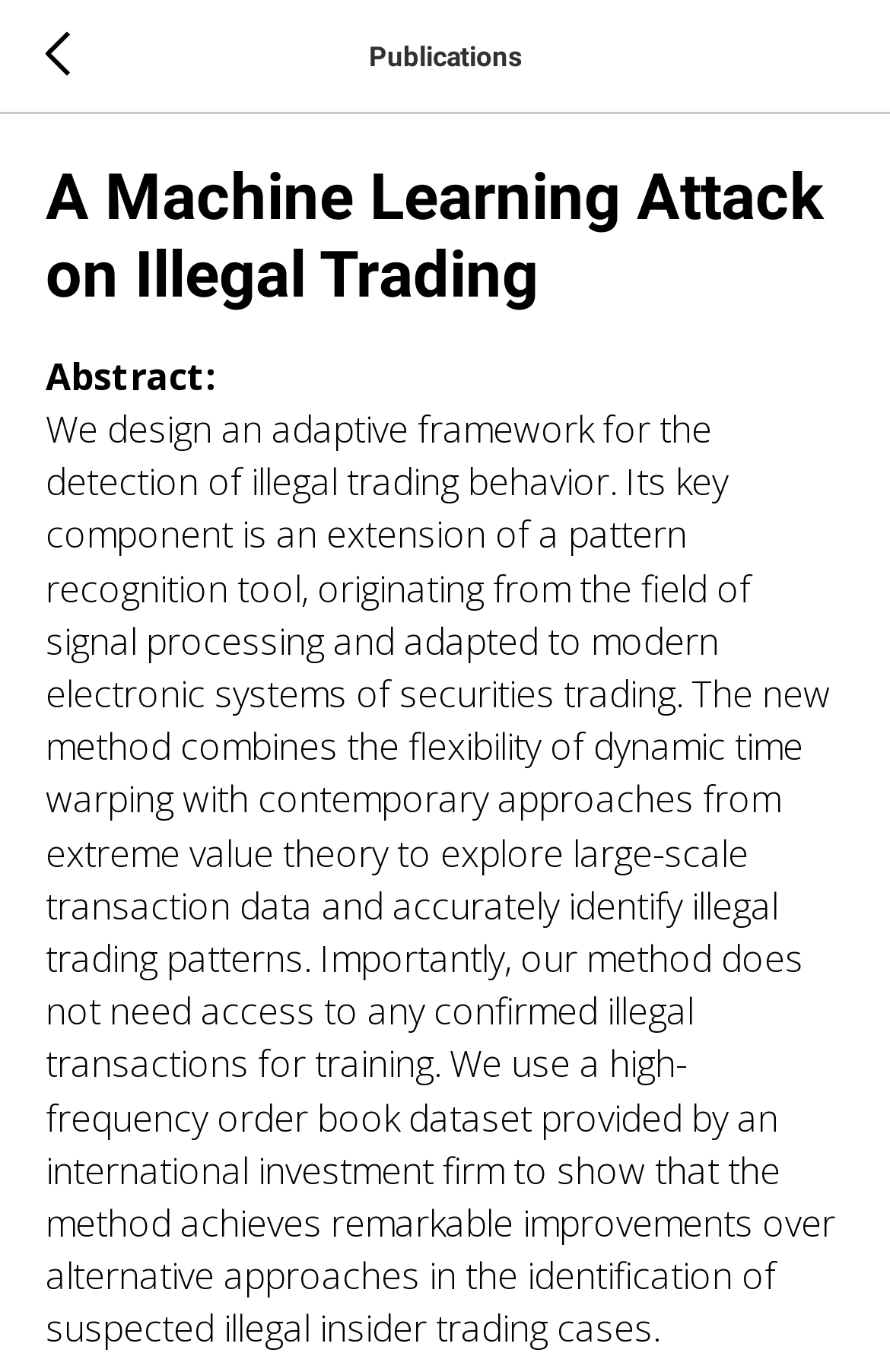Provide the bounding box for the UI element matching this description: "parent_node: Publications".

[0.051, 0.022, 0.11, 0.06]